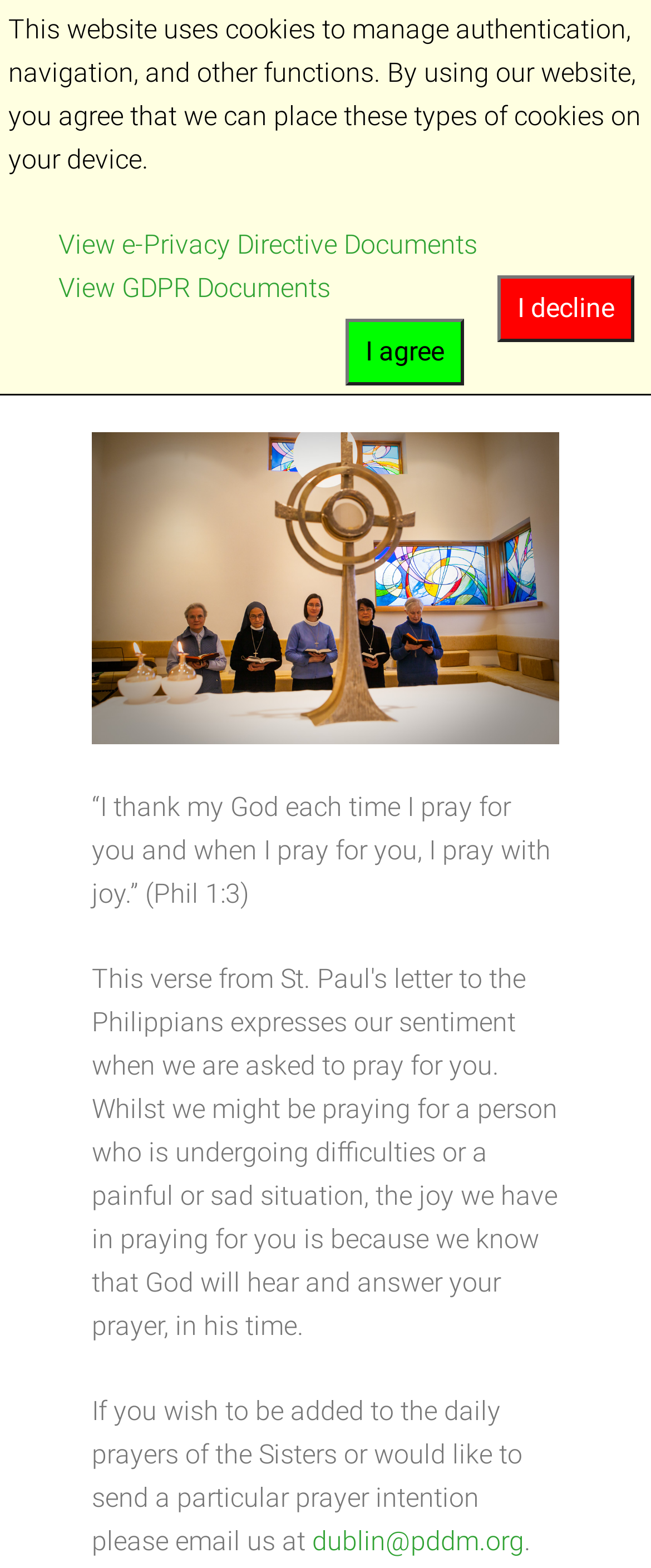Summarize the webpage in an elaborate manner.

The webpage is titled "Robot Challenge Screen" but appears to be a prayer request page. At the top left, there is a link "PDDM" accompanied by an image with the same name. On the top right, there is a link with a icon "\uf0c9" which, when clicked, reveals a section with a heading "Prayer intentions". 

Below the heading, there are three paragraphs of text. The first paragraph is a biblical quote from Philippians 1:3. The second paragraph explains the joy of praying for others despite their difficulties. The third paragraph invites users to send prayer intentions or request to be added to the daily prayers of the Sisters via email.

On the bottom left, there is a static text informing users about the website's use of cookies for authentication, navigation, and other functions. Next to it, there are two links to view documents related to e-Privacy Directive and GDPR. 

At the bottom right, there are two buttons: "I decline" and "I agree", likely related to the cookie policy.